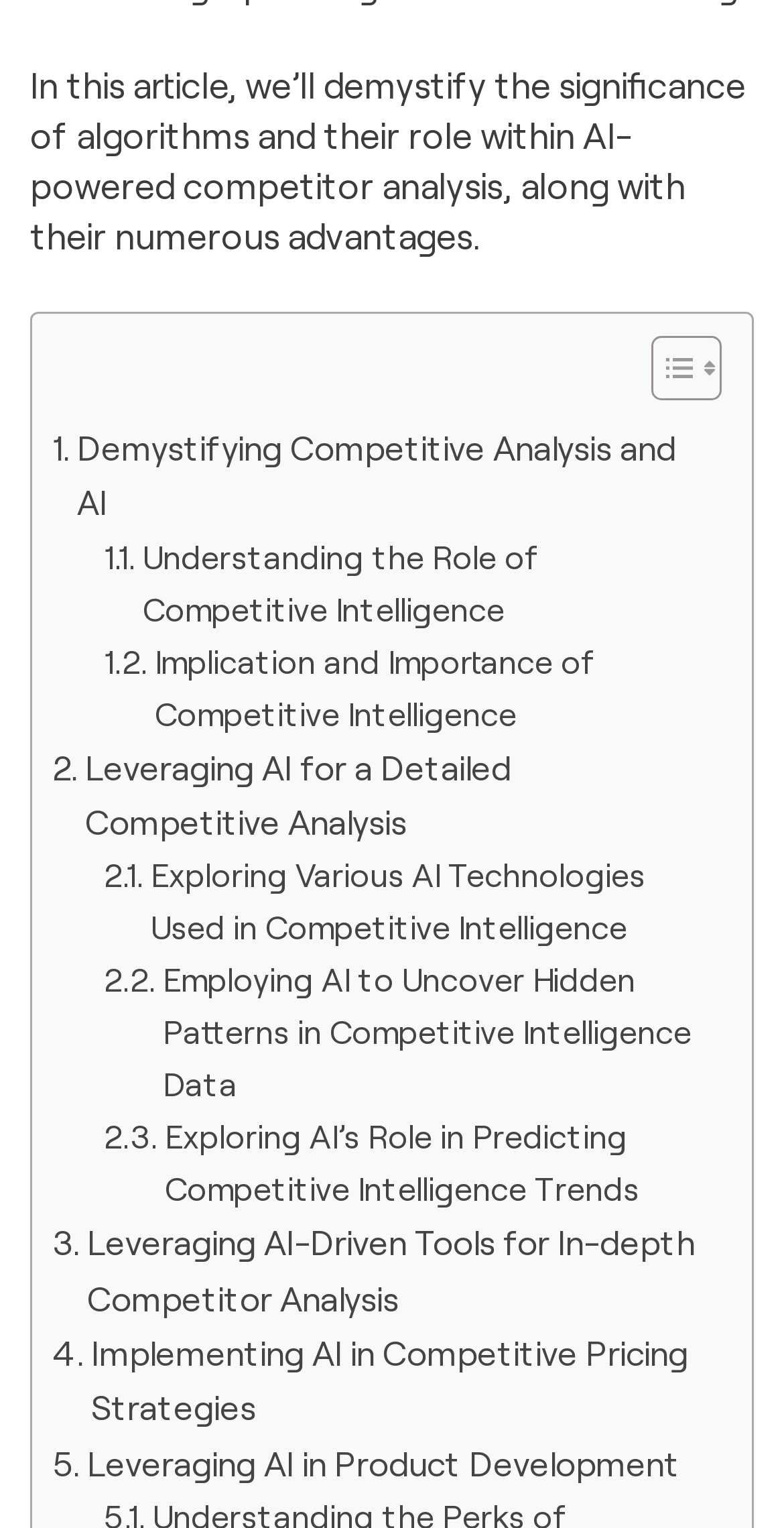How many links are there in the table of content?
Look at the screenshot and give a one-word or phrase answer.

9